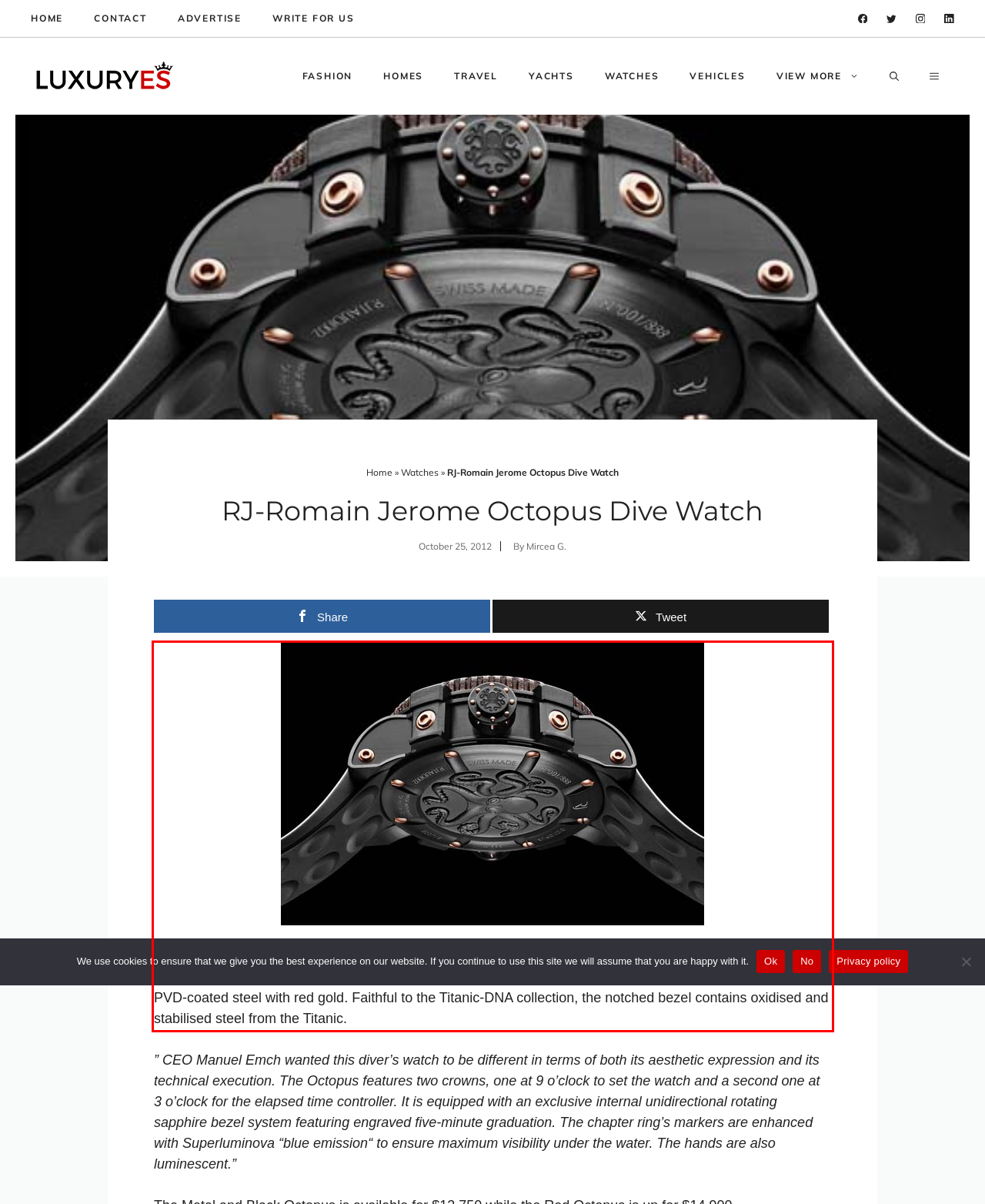Please perform OCR on the UI element surrounded by the red bounding box in the given webpage screenshot and extract its text content.

Swiss watch brand RJ-Romain Jerome just launched its first diver’s watch, aptly dubbed the Octopus. Limited edition of 888 pieces each, the RJ Octopus will come in a few styles: steel, black PVD-coated steel and black PVD-coated steel with red gold. Faithful to the Titanic-DNA collection, the notched bezel contains oxidised and stabilised steel from the Titanic.